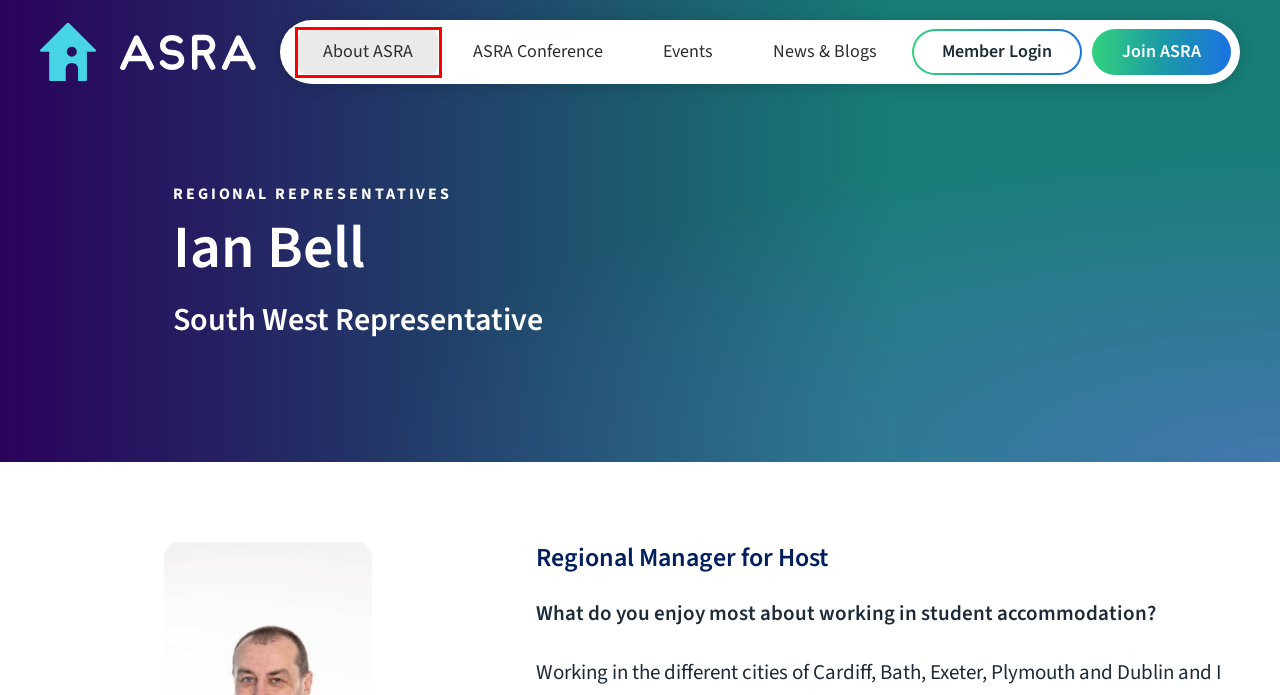Consider the screenshot of a webpage with a red bounding box around an element. Select the webpage description that best corresponds to the new page after clicking the element inside the red bounding box. Here are the candidates:
A. GDPR - ASRA
B. Events - ASRA
C. Home :: BinaryFold4
D. About us - ASRA
E. ASRA Conference - ASRA
F. Cookies Policy - ASRA
G. News & Blogs - ASRA
H. Privacy Policy - ASRA

D